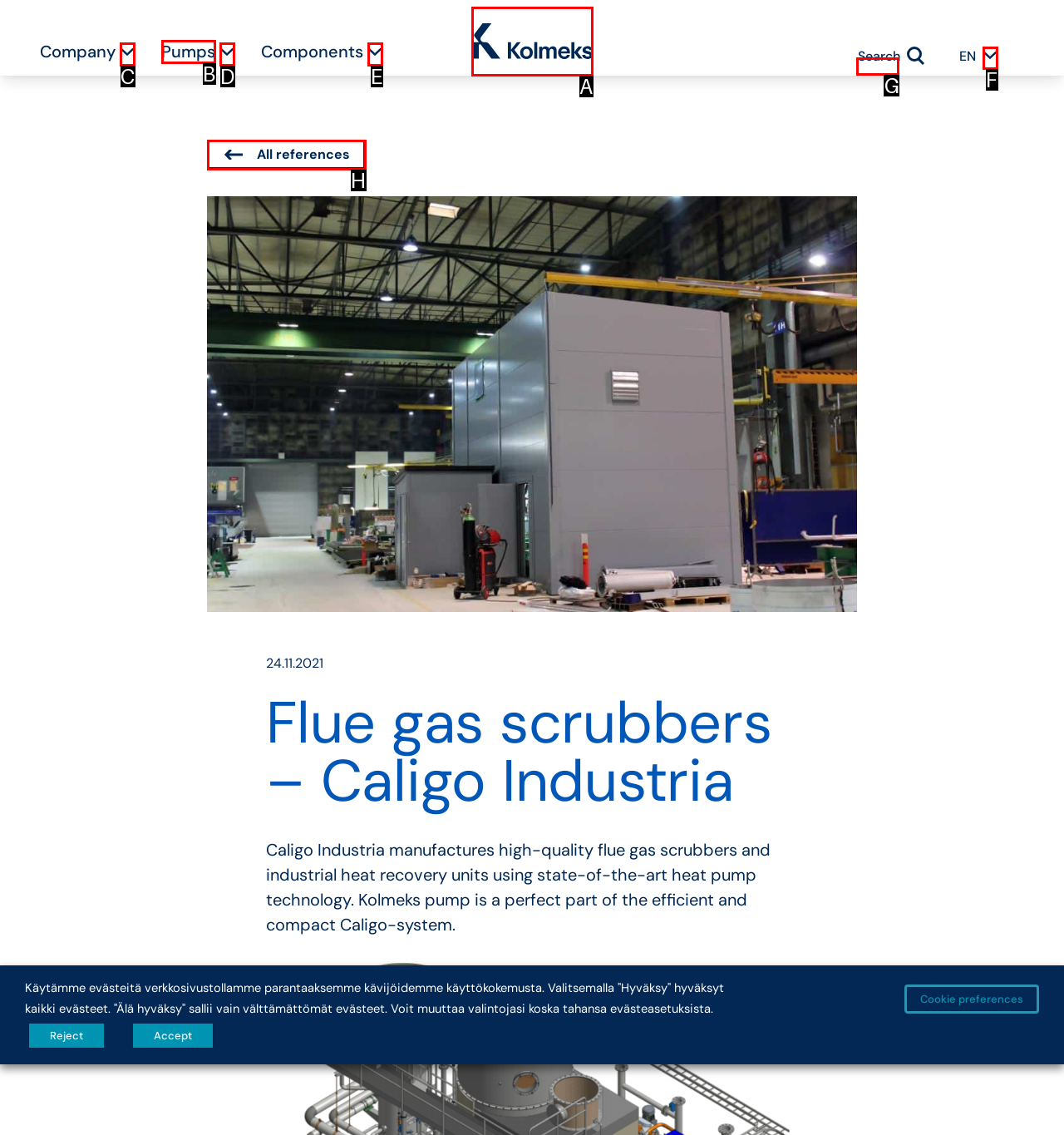Determine which HTML element should be clicked to carry out the following task: Search for something Respond with the letter of the appropriate option.

G